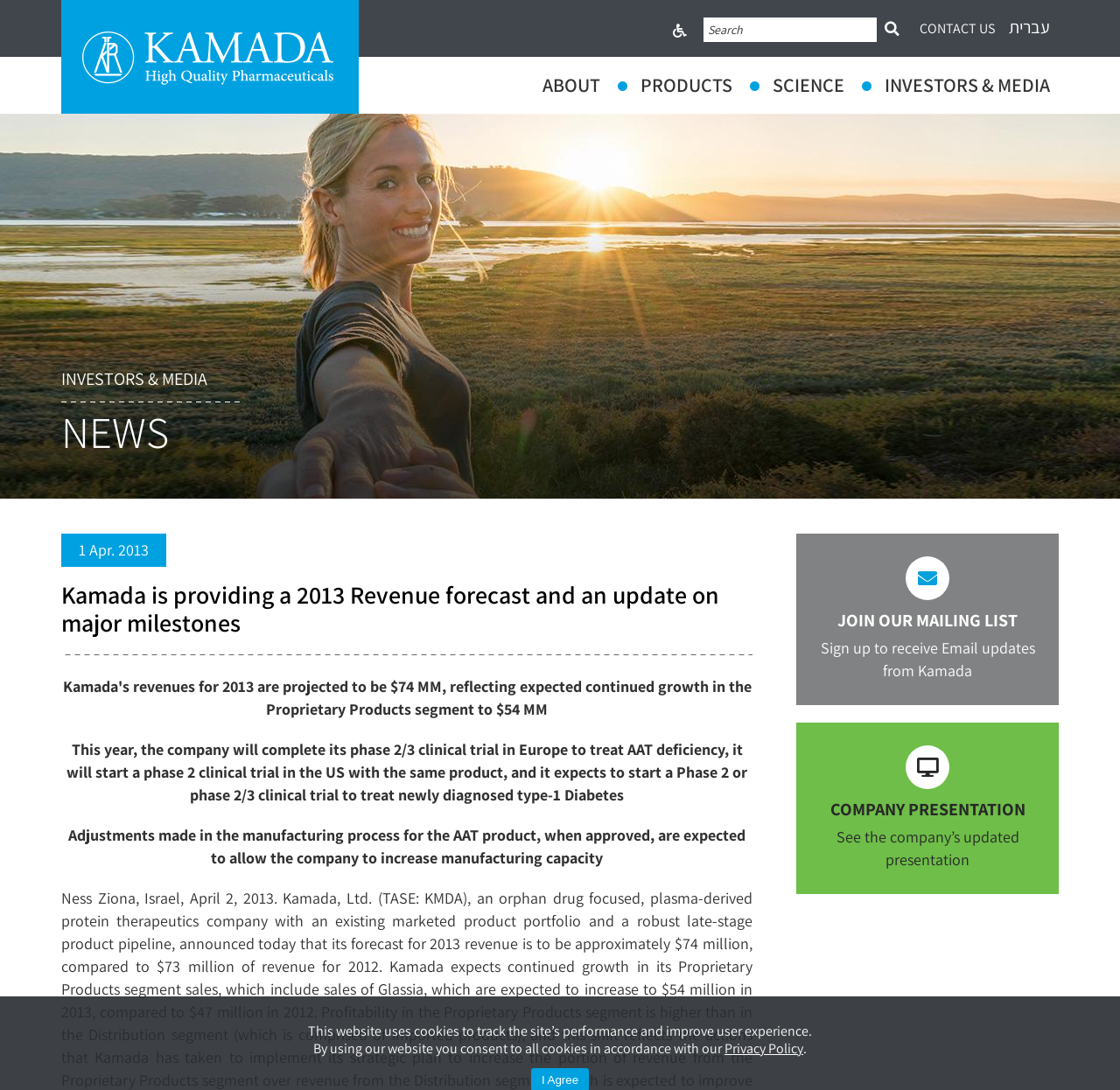From the details in the image, provide a thorough response to the question: What is the company planning to start in the US with the same product?

The answer can be found in the third heading on the webpage, which states 'This year, the company will complete its phase 2/3 clinical trial in Europe to treat AAT deficiency, it will start a phase 2 clinical trial in the US with the same product, and it expects to start a Phase 2 or phase 2/3 clinical trial to treat newly diagnosed type-1 Diabetes'.